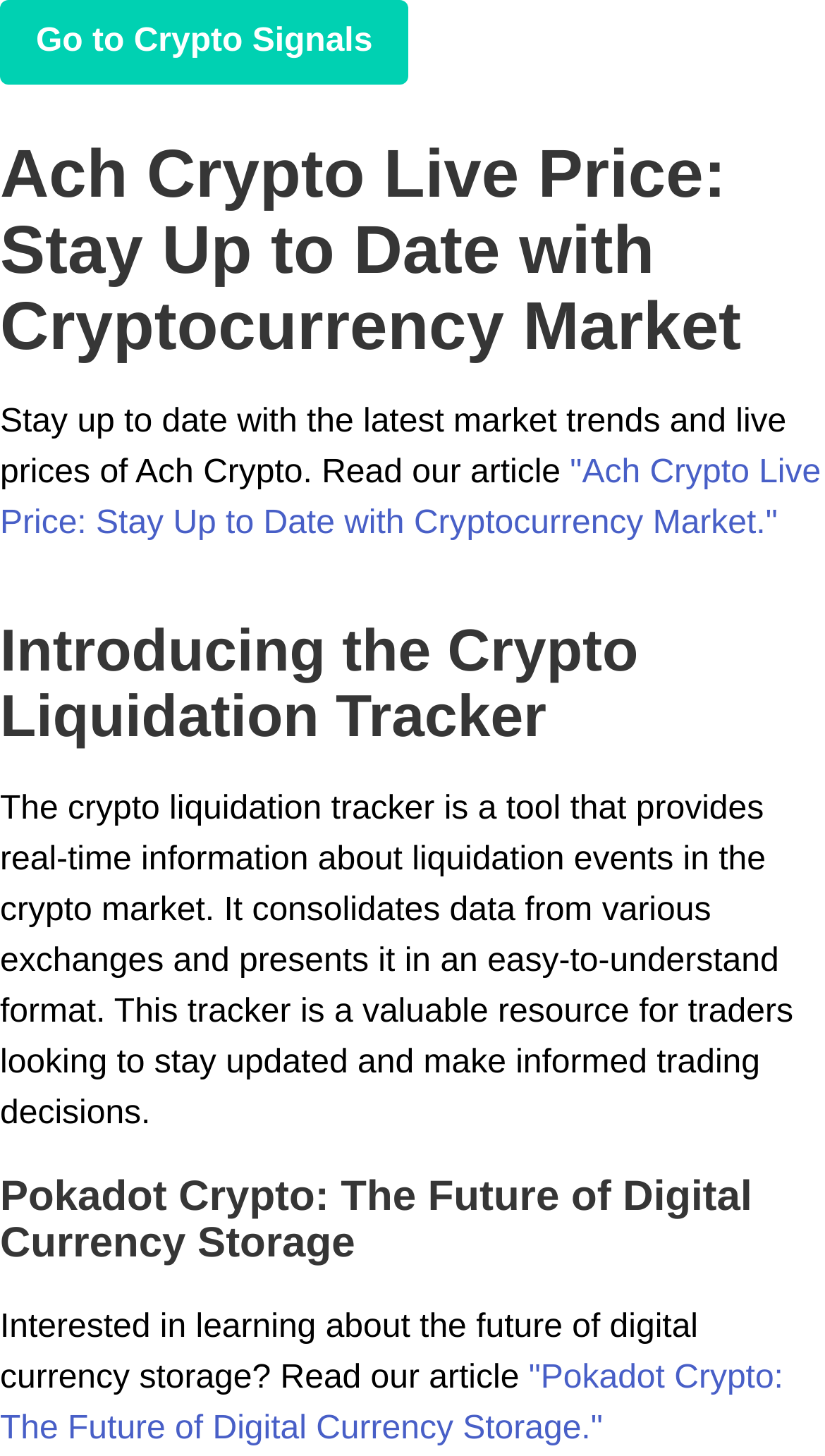Please locate and generate the primary heading on this webpage.

Ach Crypto Live Price: Stay Up to Date with Cryptocurrency Market